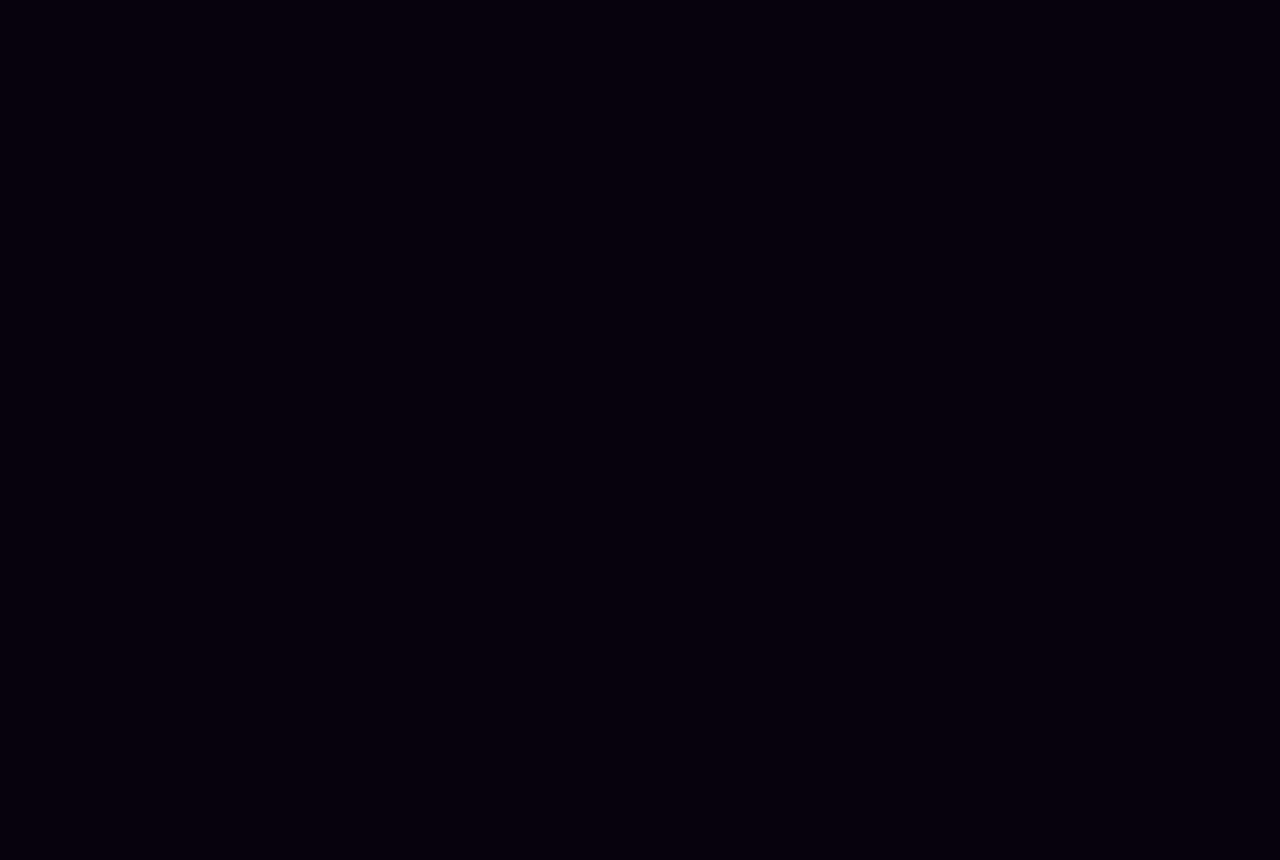What is the date of the article?
Please provide a single word or phrase answer based on the image.

6.6.2024